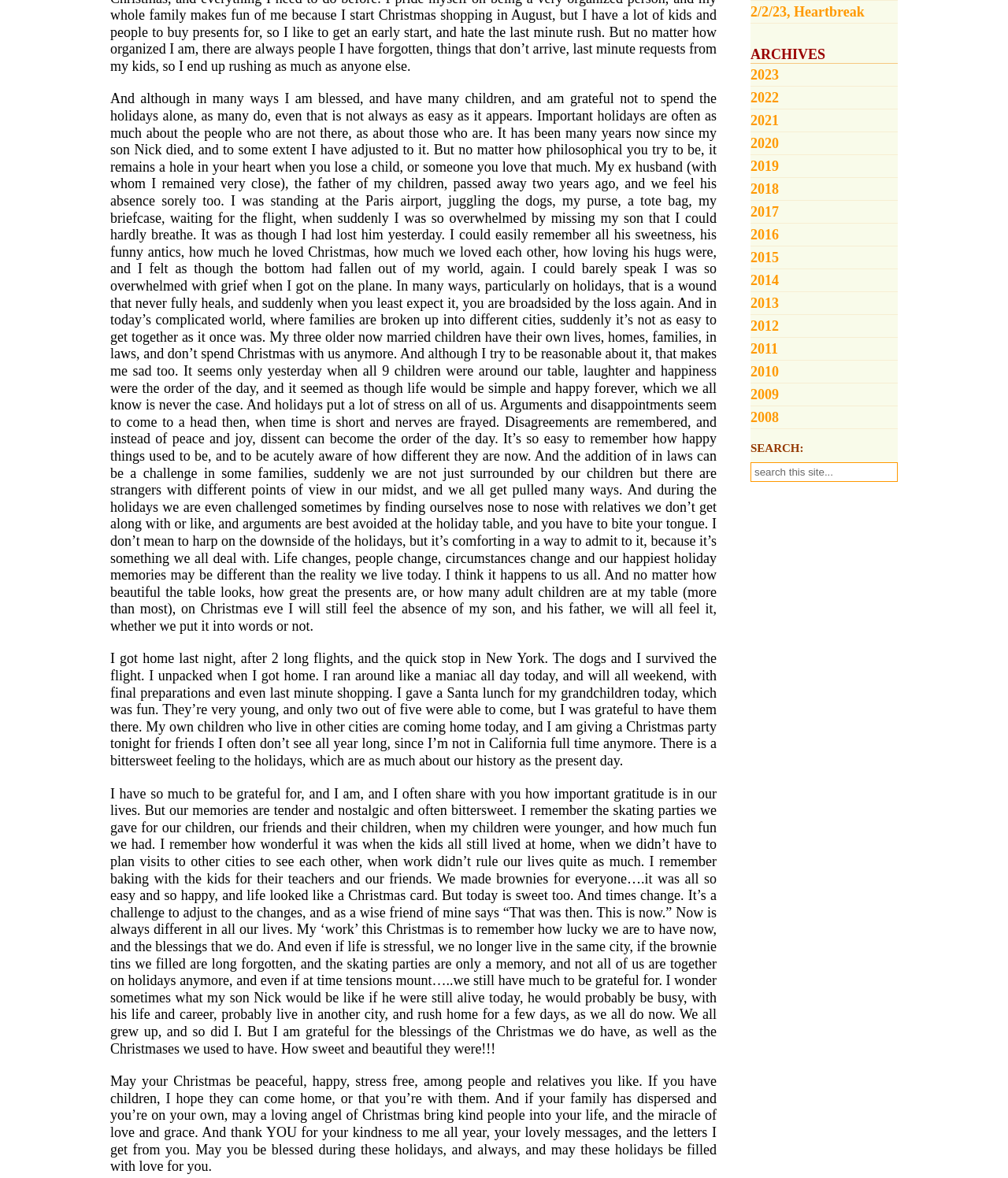From the screenshot, find the bounding box of the UI element matching this description: "2/2/23, Heartbreak". Supply the bounding box coordinates in the form [left, top, right, bottom], each a float between 0 and 1.

[0.745, 0.001, 0.891, 0.02]